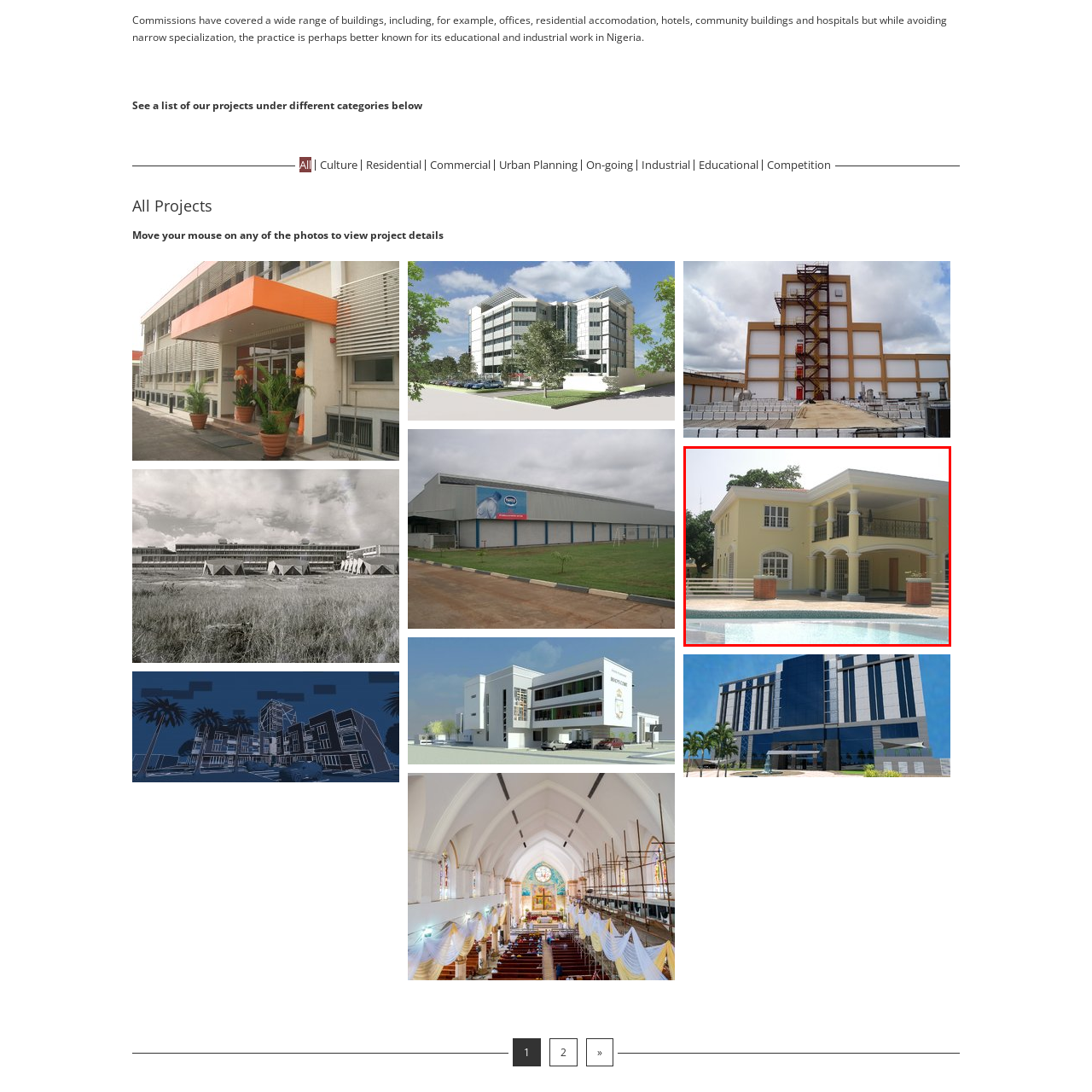What is reflected in the swimming pool?
Analyze the image segment within the red bounding box and respond to the question using a single word or brief phrase.

Light of the day